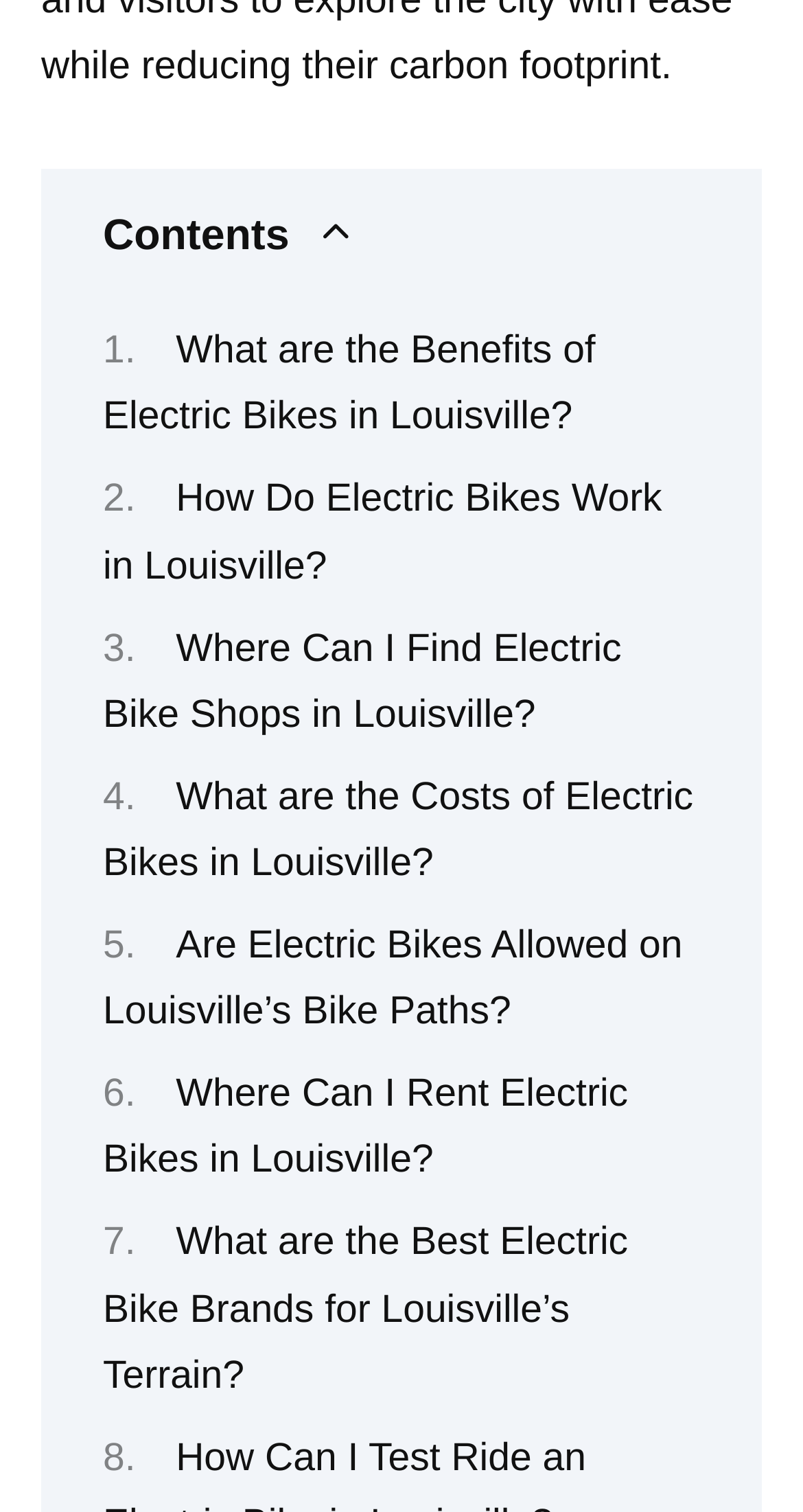Carefully examine the image and provide an in-depth answer to the question: What is the first benefit of electric bikes mentioned?

The first link on the webpage is 'What are the Benefits of Electric Bikes in Louisville?' which suggests that the first benefit of electric bikes mentioned is the benefits of electric bikes in general.